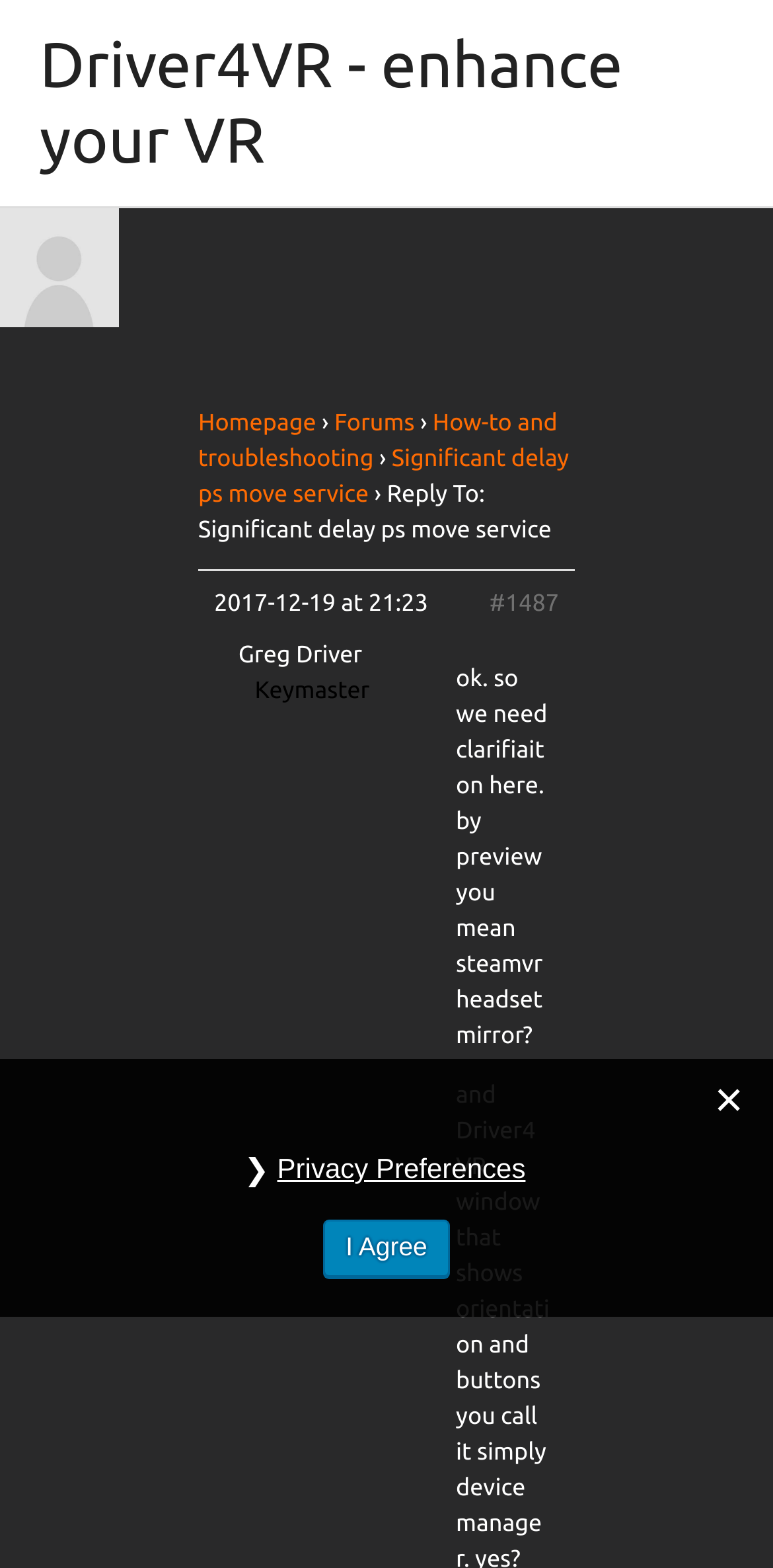What is the topic of the discussion?
Analyze the image and deliver a detailed answer to the question.

The topic of the discussion can be found in the middle of the webpage, where it says 'Significant delay ps move service' with a reply button next to it.